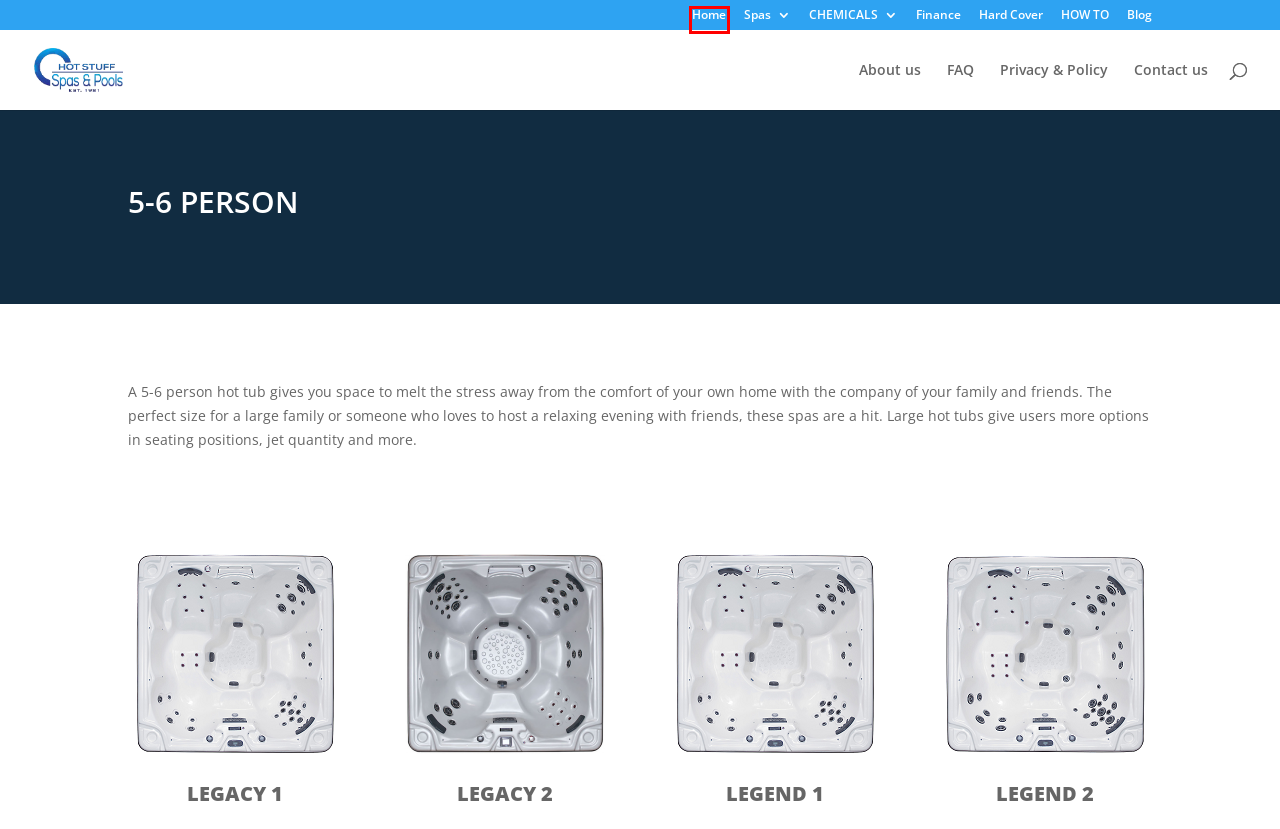Using the screenshot of a webpage with a red bounding box, pick the webpage description that most accurately represents the new webpage after the element inside the red box is clicked. Here are the candidates:
A. Blog - Hot Stuff SPAS & POOLS
B. Privacy & Policy - Hot Stuff SPAS & POOLS
C. FAQ - Hot Stuff SPAS & POOLS
D. Finance - Hot Stuff SPAS & POOLS
E. Home - Hot Stuff SPAS & POOLS
F. HOW TO - Hot Stuff SPAS & POOLS
G. Hard Cover - Hot Stuff SPAS & POOLS
H. Contact us - Hot Stuff SPAS & POOLS

E